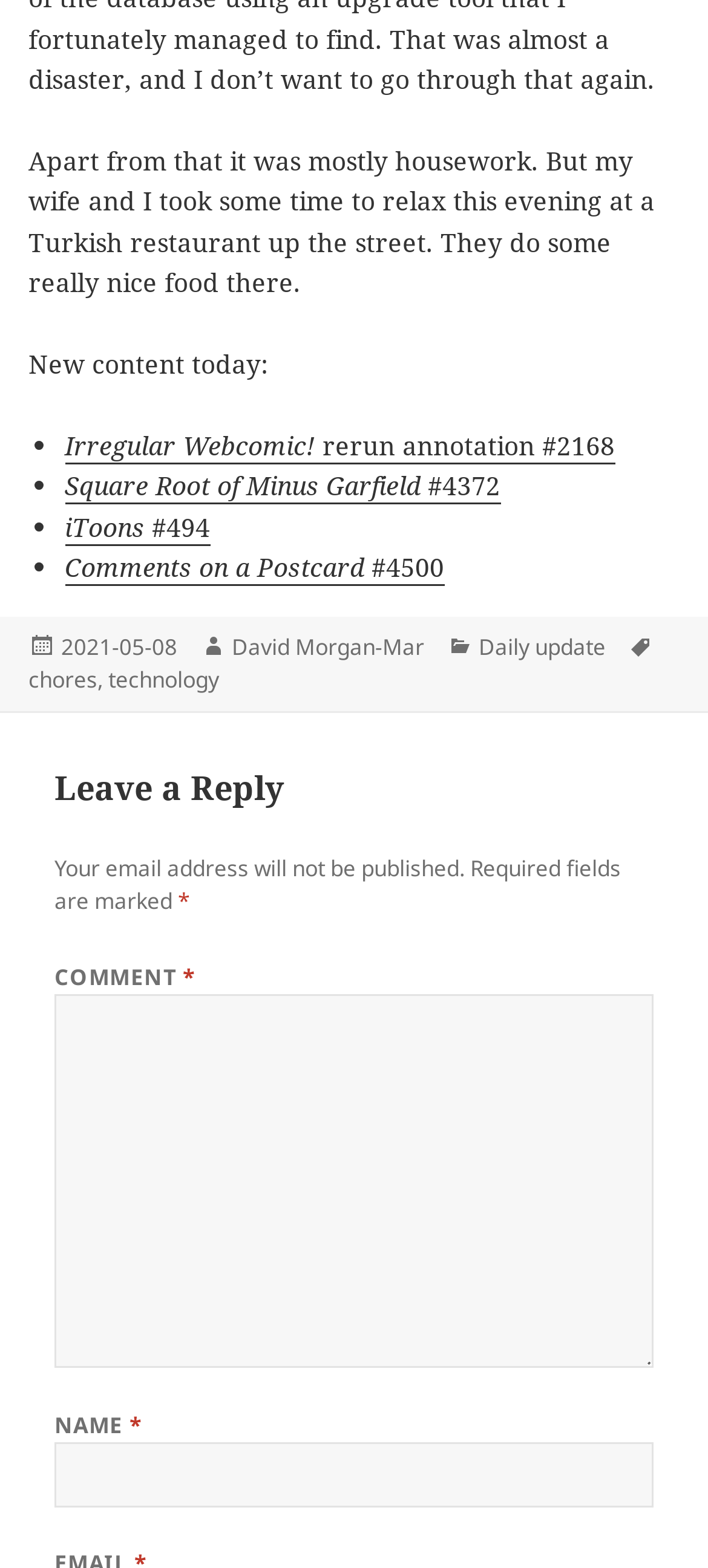Determine the bounding box coordinates of the clickable area required to perform the following instruction: "Search for products". The coordinates should be represented as four float numbers between 0 and 1: [left, top, right, bottom].

None